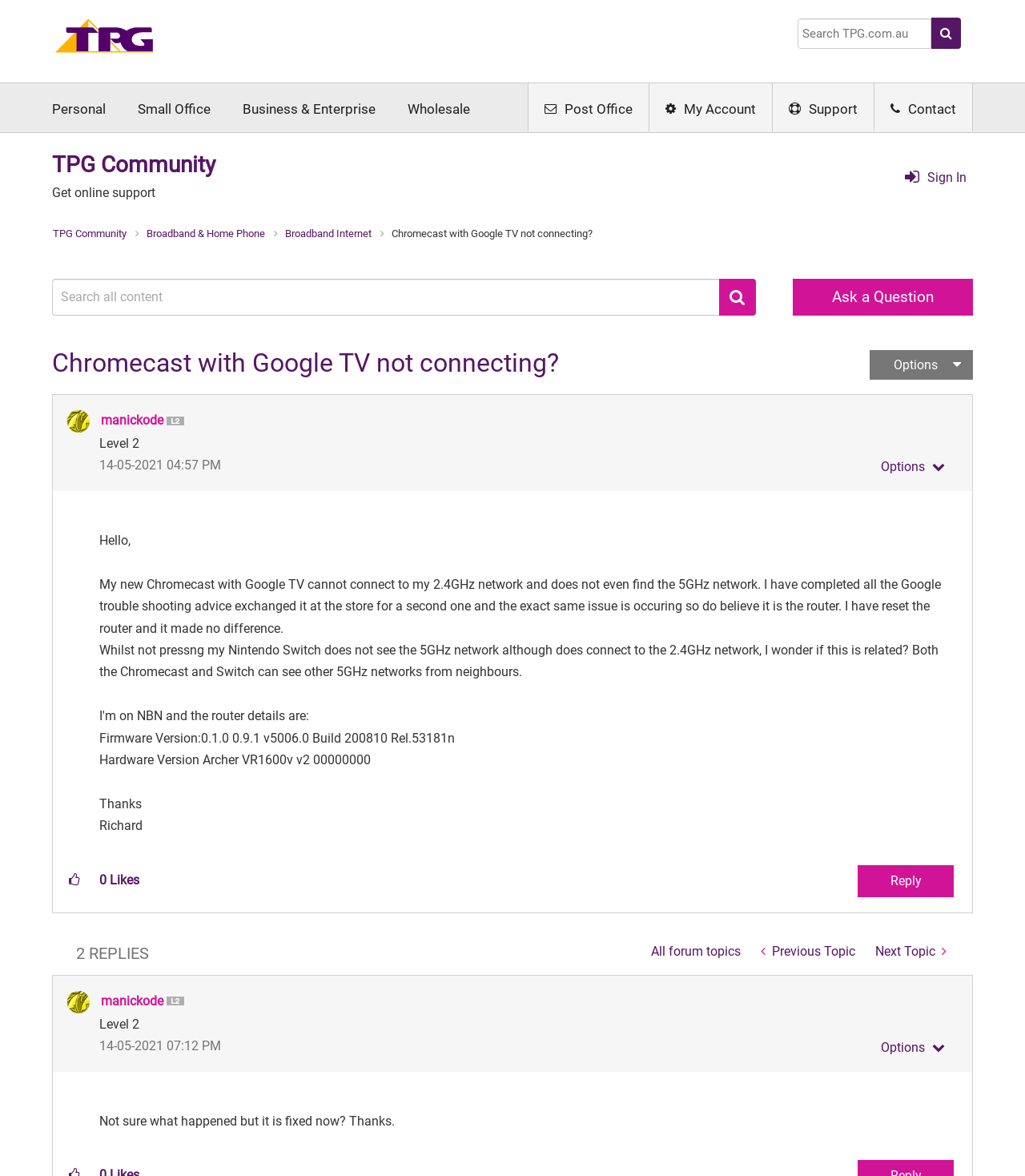Given the webpage screenshot, identify the bounding box of the UI element that matches this description: "Broadband & Home Phone".

[0.141, 0.193, 0.261, 0.203]